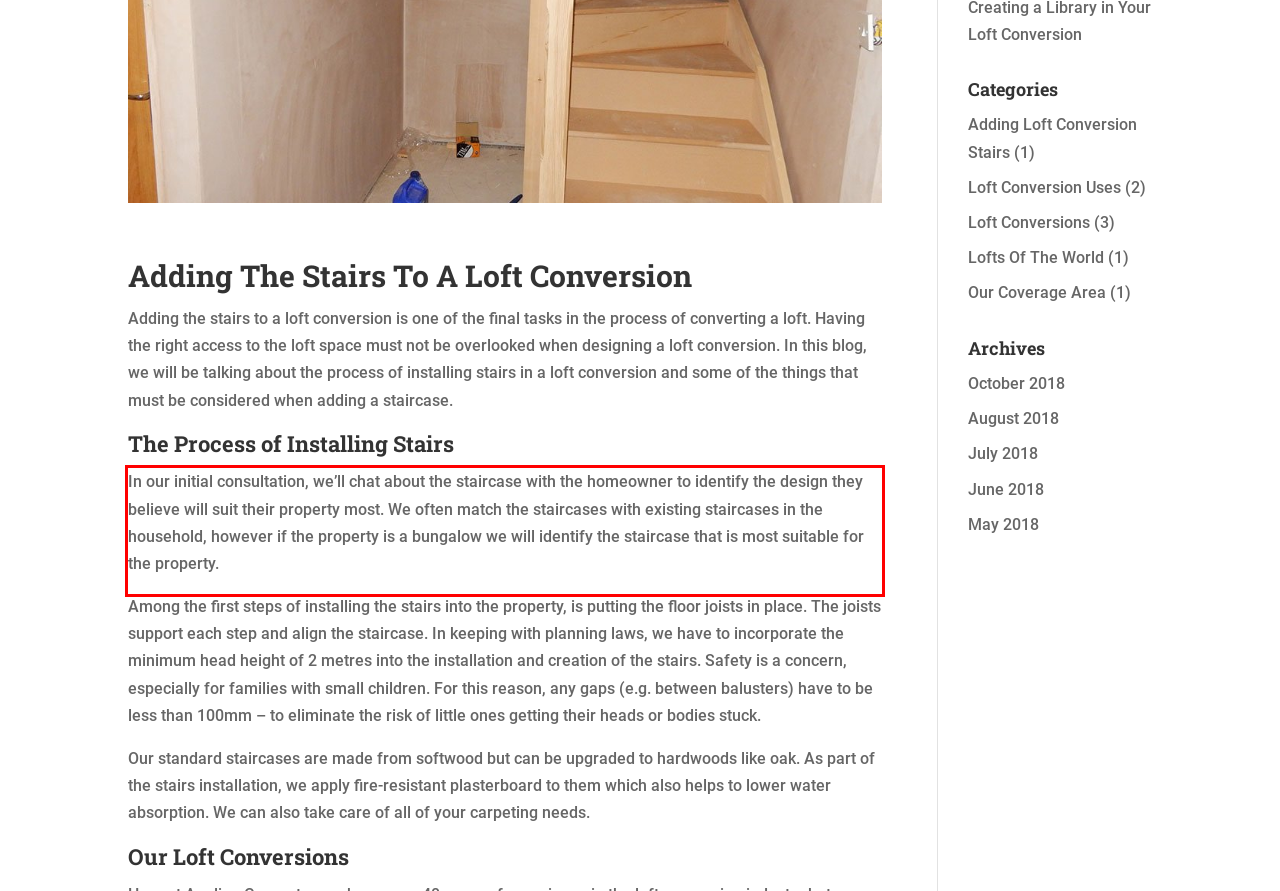Please look at the screenshot provided and find the red bounding box. Extract the text content contained within this bounding box.

In our initial consultation, we’ll chat about the staircase with the homeowner to identify the design they believe will suit their property most. We often match the staircases with existing staircases in the household, however if the property is a bungalow we will identify the staircase that is most suitable for the property.